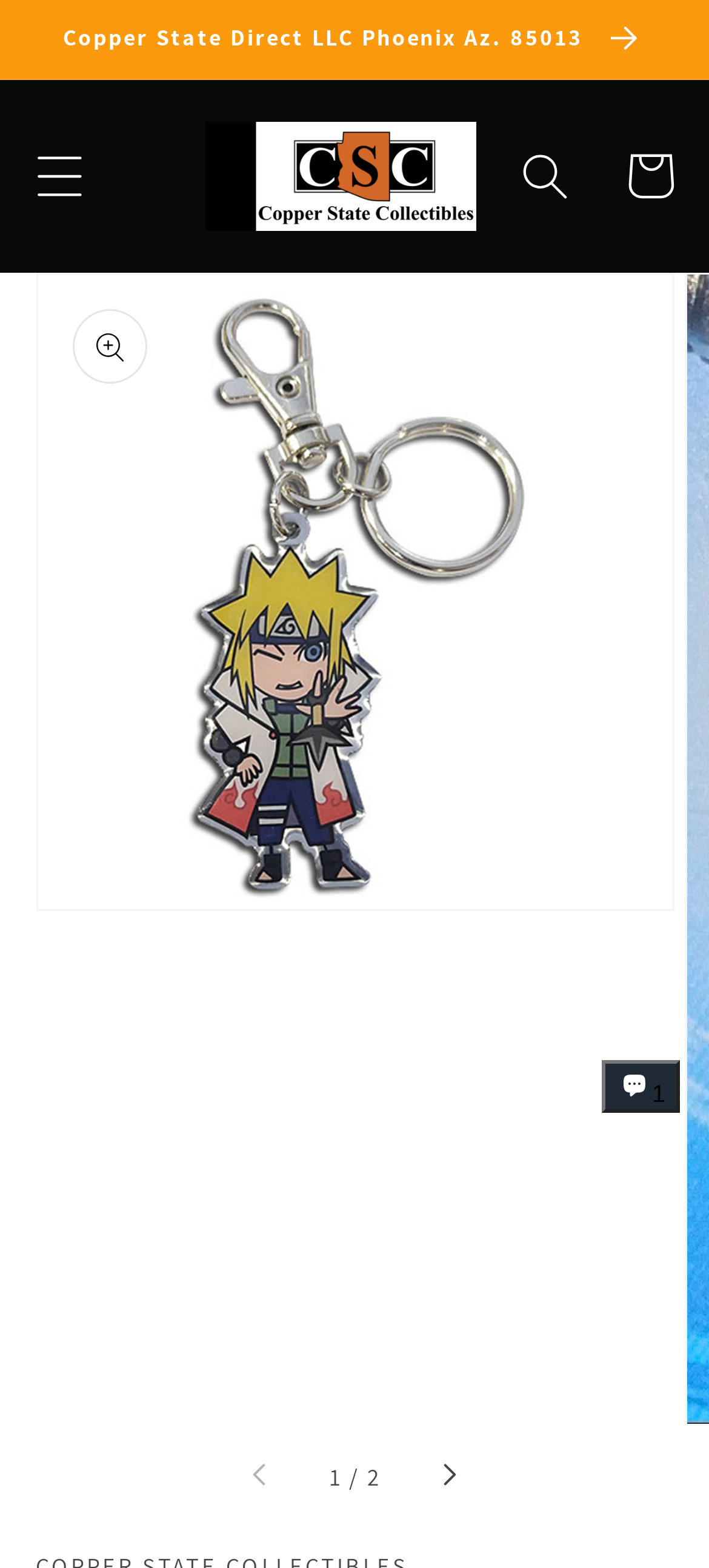Answer the question below with a single word or a brief phrase: 
What is the purpose of the button with the text 'Menu'?

To open the menu drawer